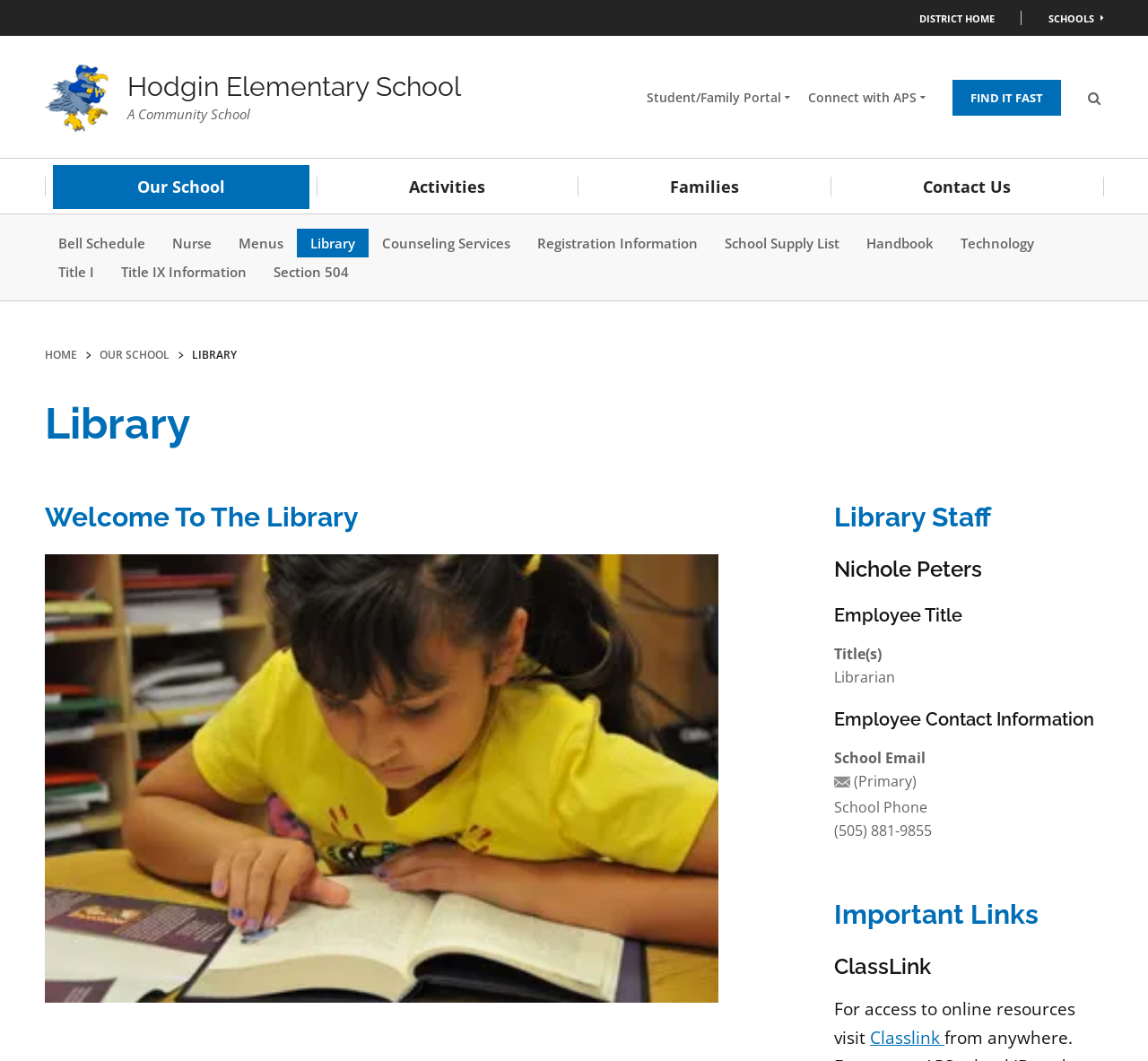Could you find the bounding box coordinates of the clickable area to complete this instruction: "Click on the DISTRICT HOME menu item"?

[0.777, 0.0, 0.89, 0.034]